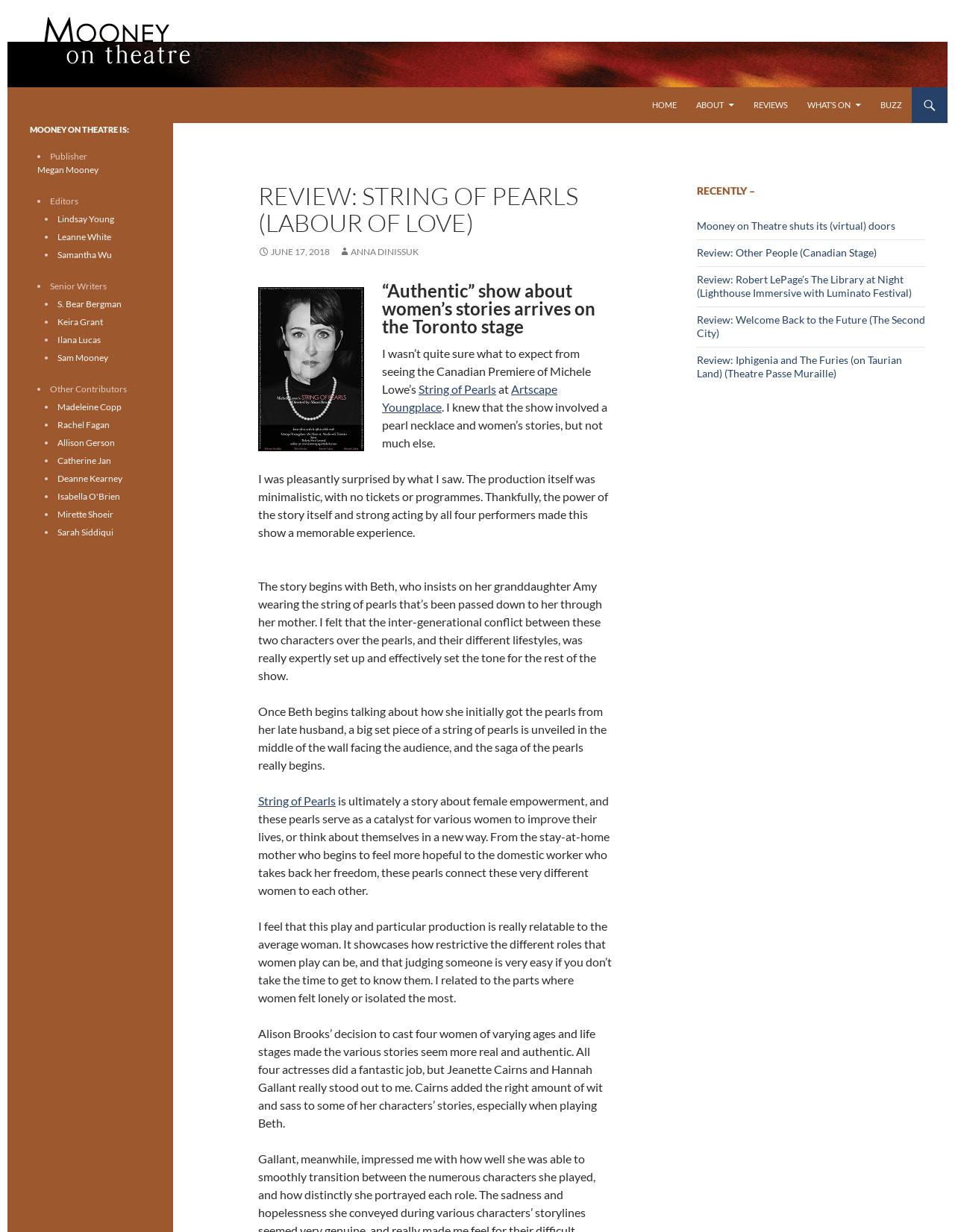Locate the bounding box coordinates of the clickable area needed to fulfill the instruction: "Read the review of 'String of Pearls'".

[0.27, 0.229, 0.641, 0.272]